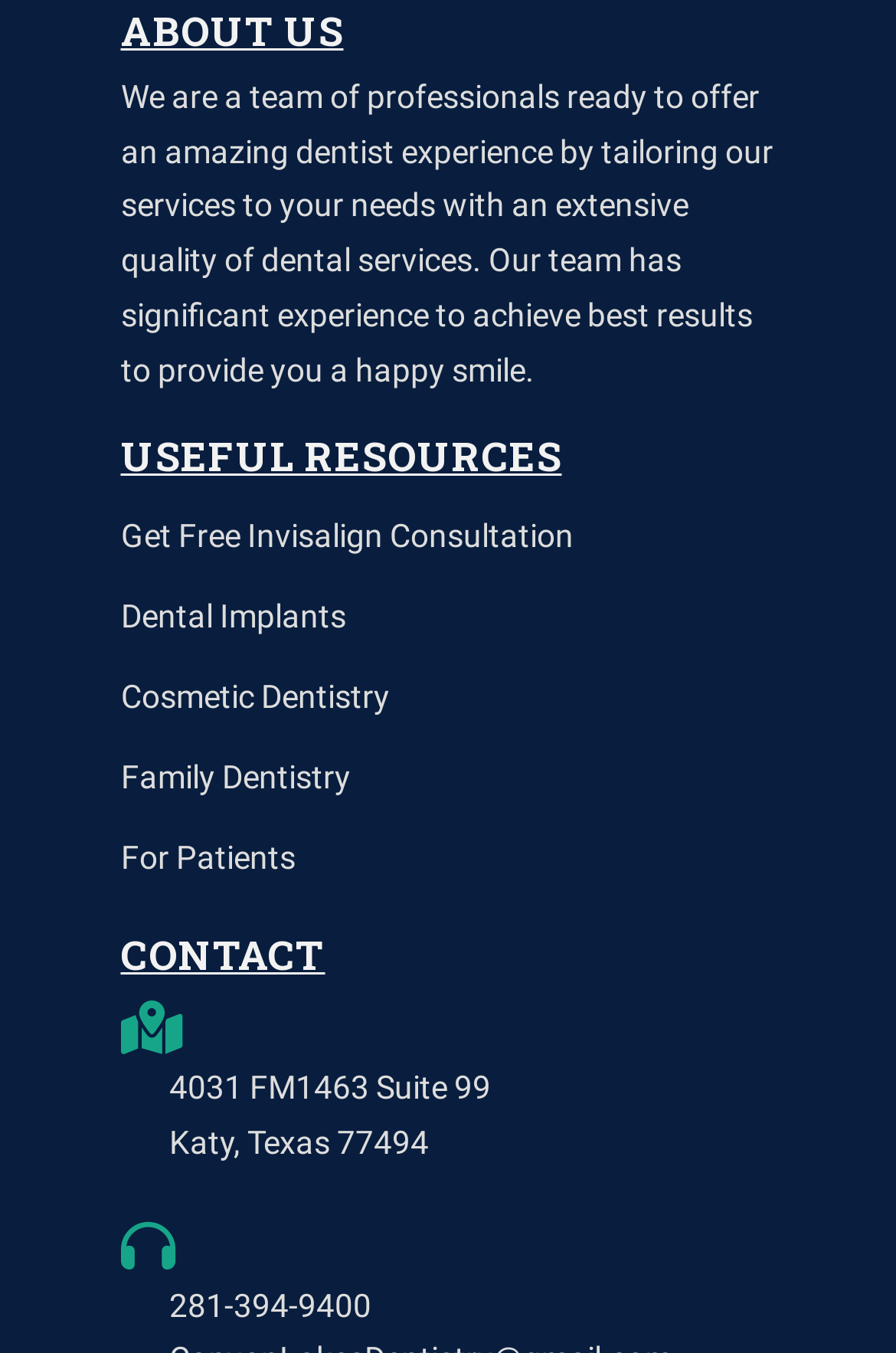What services do they offer?
Please provide a single word or phrase in response based on the screenshot.

Dental services